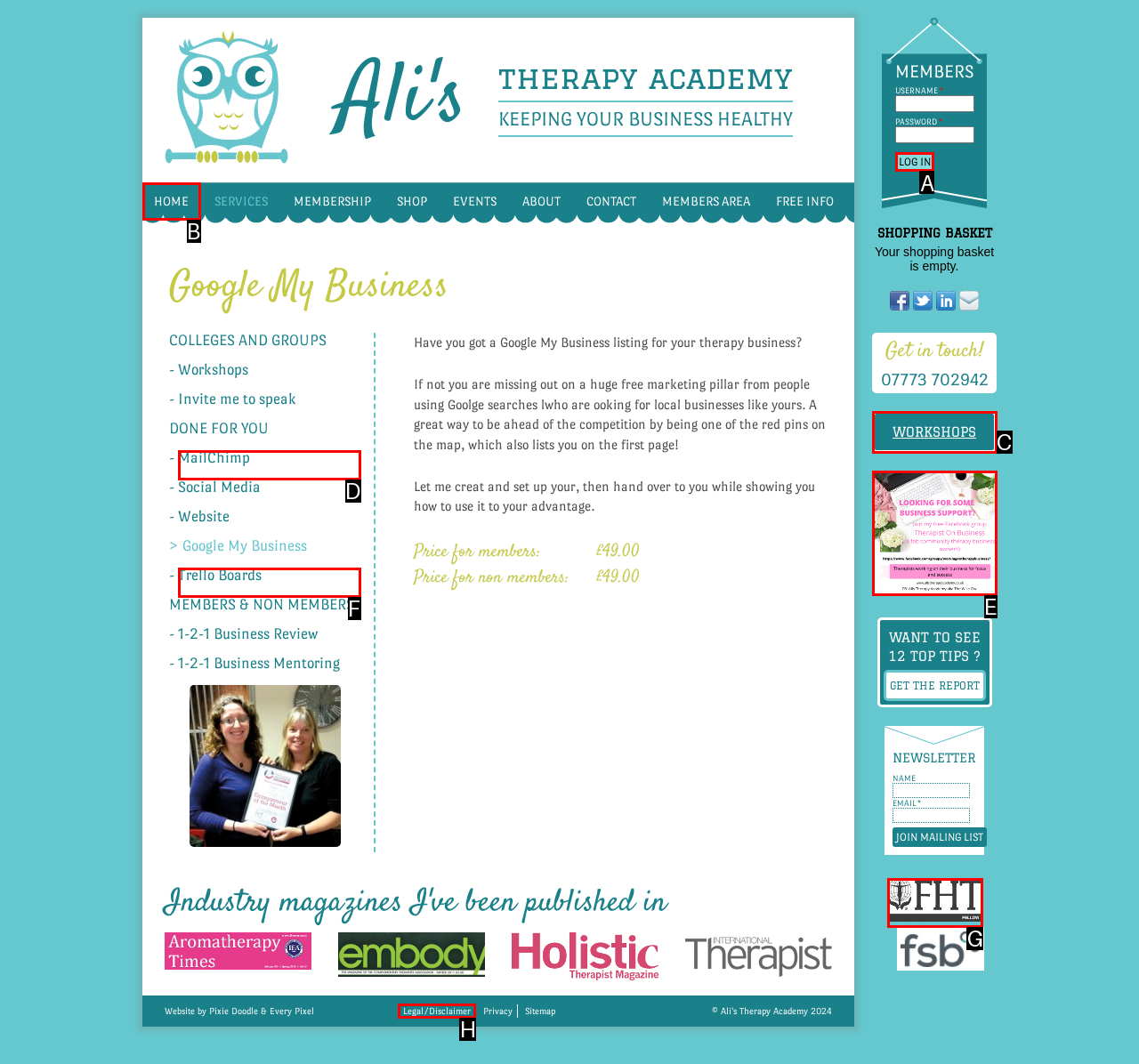Determine the letter of the UI element I should click on to complete the task: Read the 'My Africa' section from the provided choices in the screenshot.

None